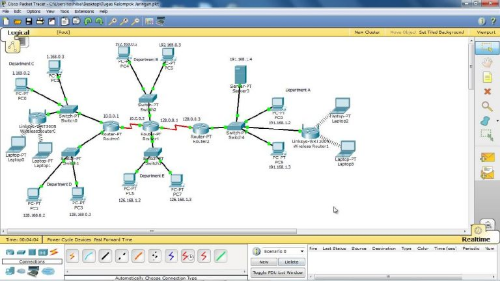Describe thoroughly the contents of the image.

The image depicts a detailed network topology created using Cisco Packet Tracer, a powerful networking simulation tool. It showcases a complex layout with various devices, including routers and switches, interconnected through a series of green and black lines that represent network connections. 

The central focus is a network diagram illustrating multiple departments, each identified by specific labels like "PC" and "Server," complemented by their respective IP addresses. The structure demonstrates the flow of data and the connections between different components, allowing for effective network design and troubleshooting. The user interface of Cisco Packet Tracer is visible at the bottom of the image, showing options for managing the simulation in real-time, indicating the software's functionality for both educational and professional use. 

This visual representation is essential for individuals learning about networking concepts, enabling hands-on experience with designing and analyzing network systems.